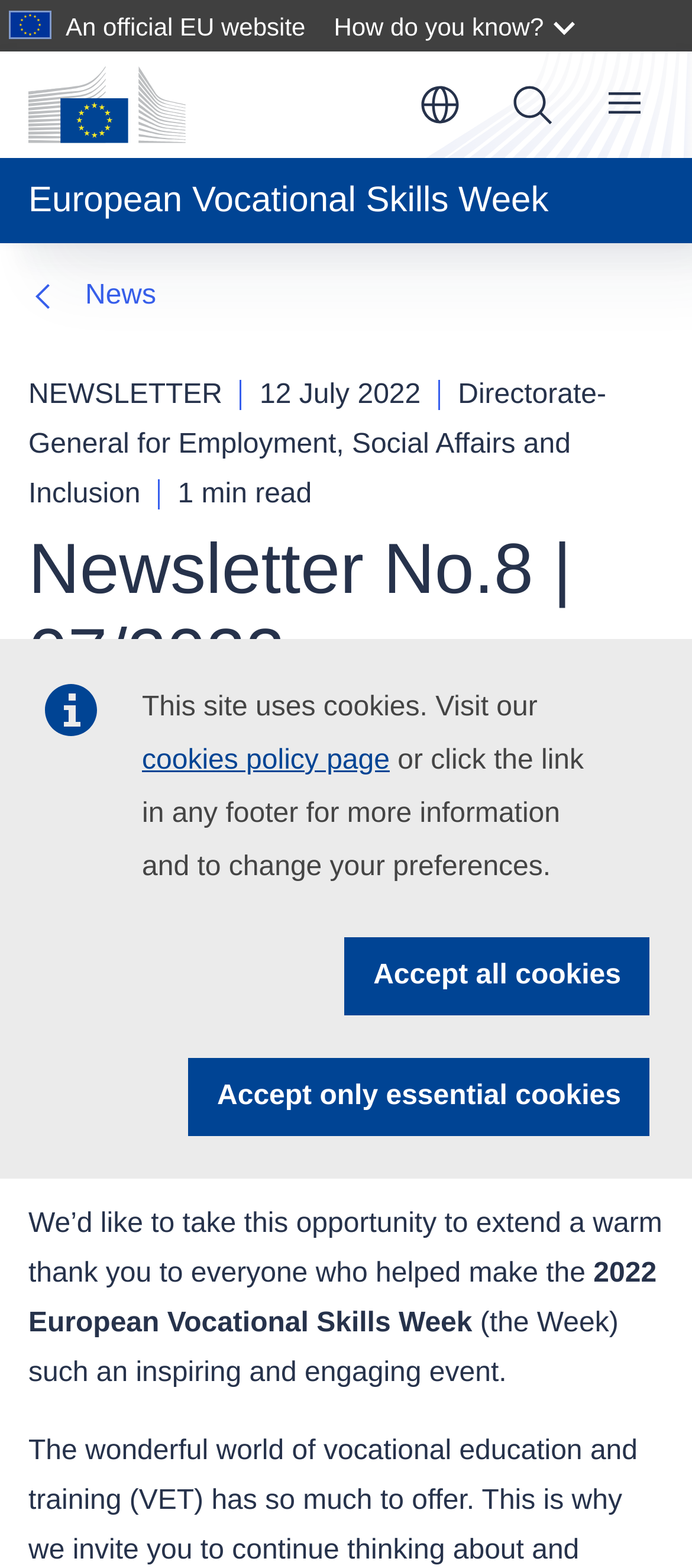Can you determine the bounding box coordinates of the area that needs to be clicked to fulfill the following instruction: "Search for something"?

[0.692, 0.042, 0.826, 0.092]